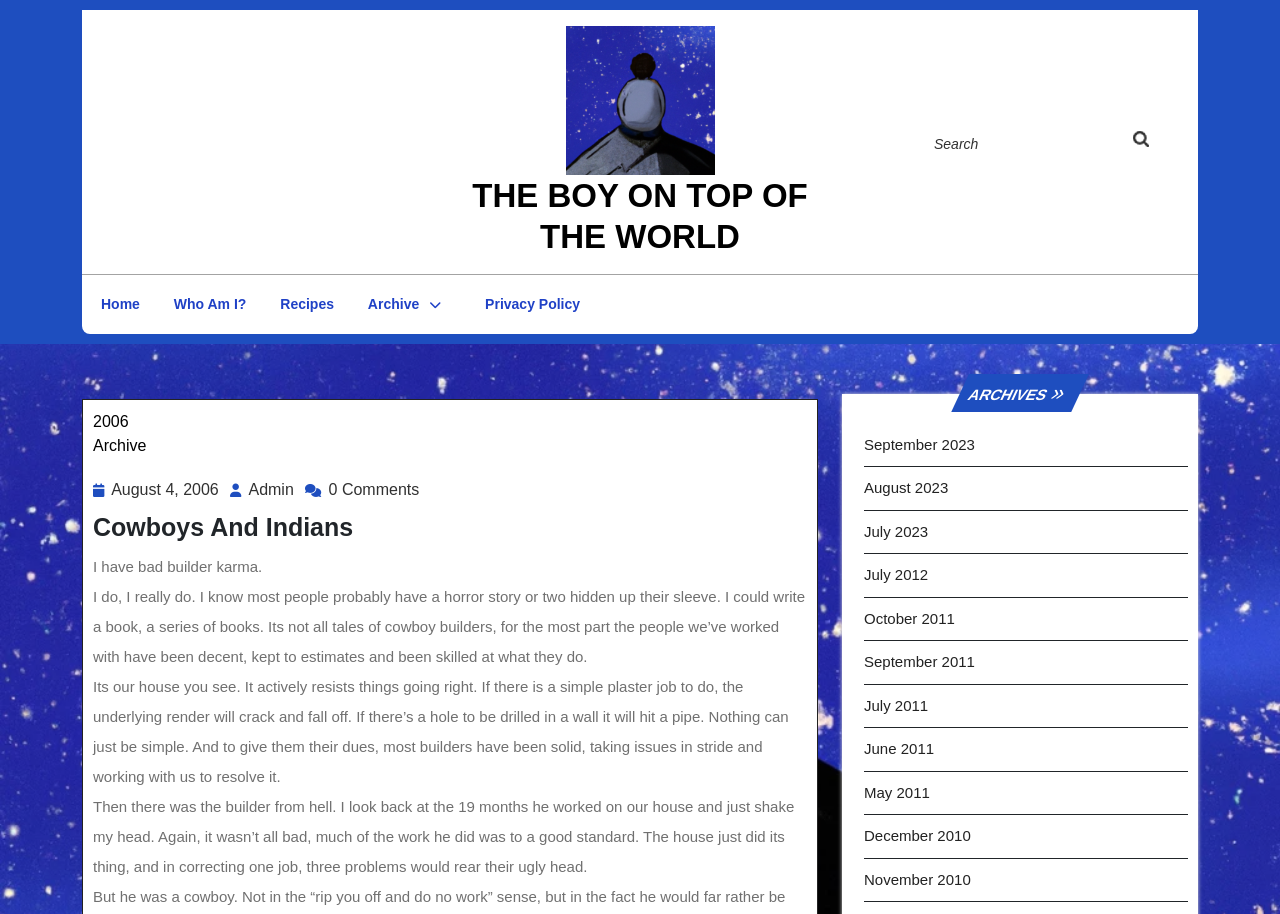Specify the bounding box coordinates of the region I need to click to perform the following instruction: "Search for something". The coordinates must be four float numbers in the range of 0 to 1, i.e., [left, top, right, bottom].

[0.72, 0.131, 0.927, 0.188]